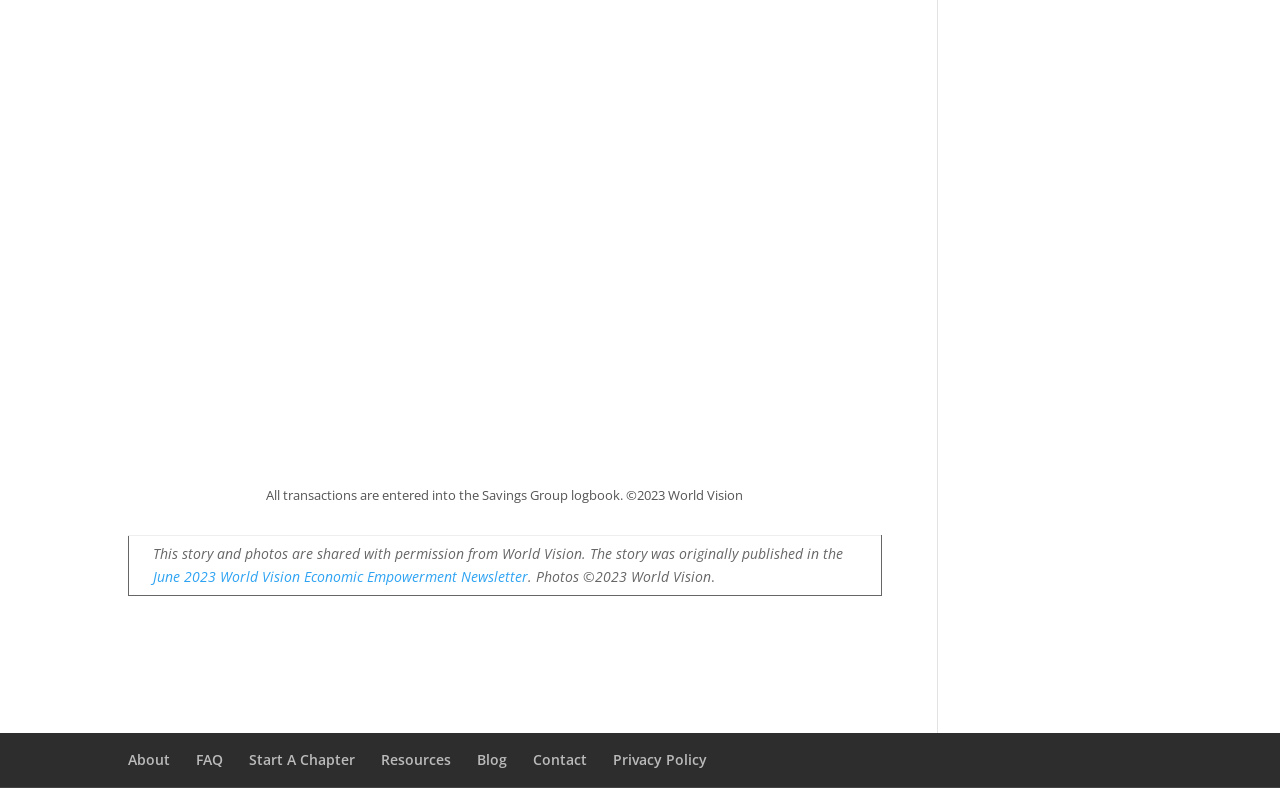Identify the bounding box coordinates of the region I need to click to complete this instruction: "Click on the 'Post Comment' button".

None